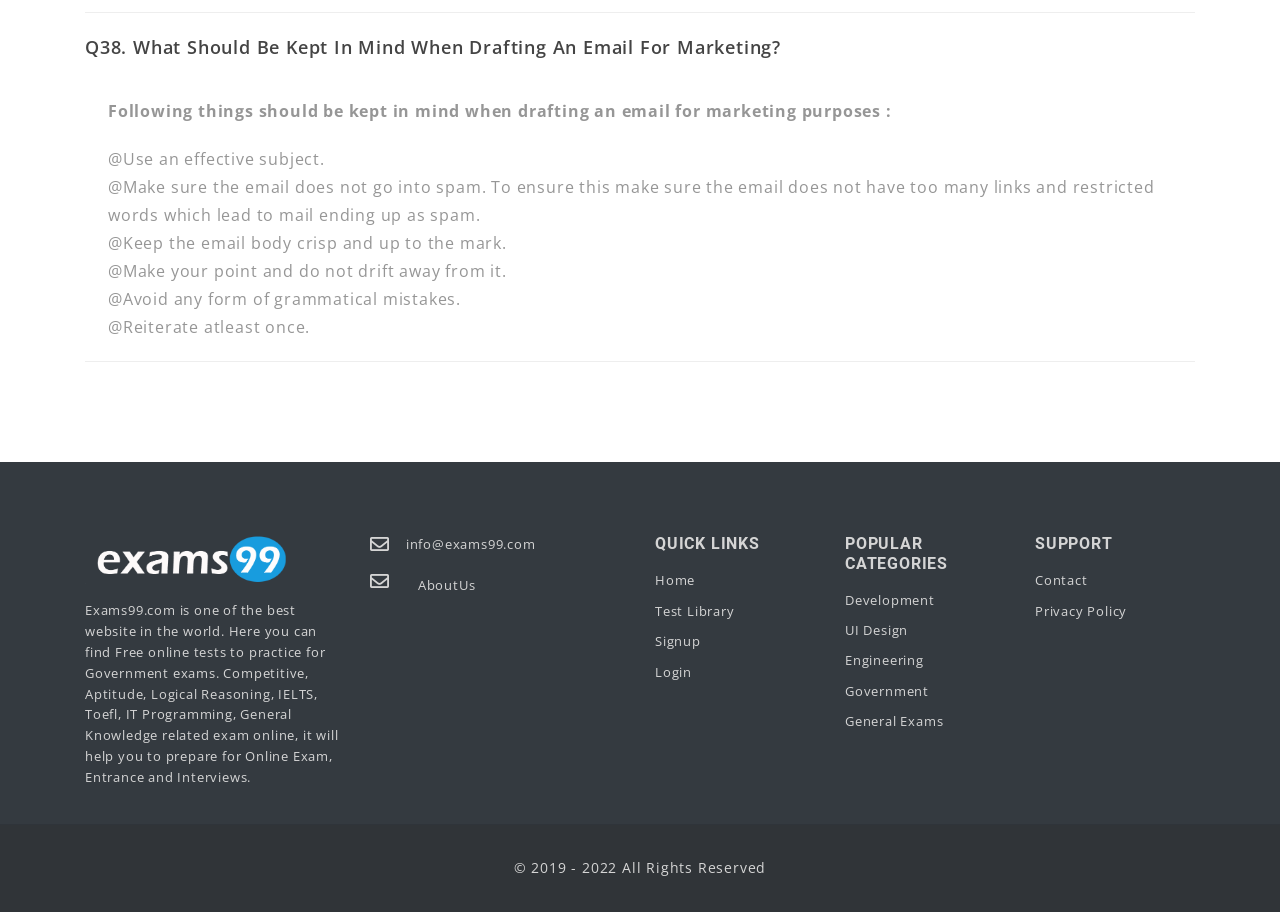Specify the bounding box coordinates of the area that needs to be clicked to achieve the following instruction: "Go to Home".

[0.512, 0.62, 0.637, 0.653]